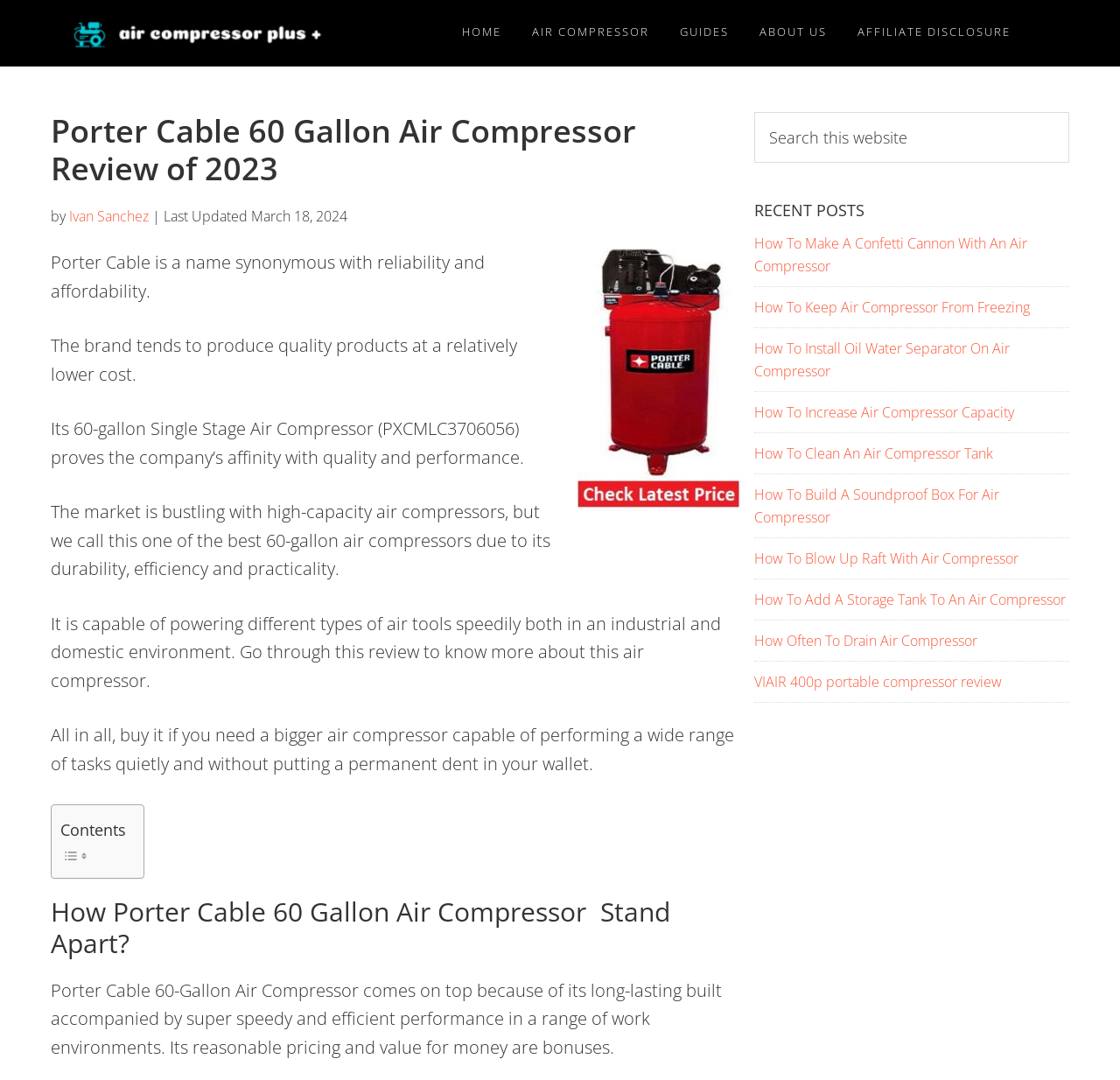What is the purpose of the air compressor?
Could you answer the question with a detailed and thorough explanation?

The review mentions that the air compressor is capable of powering different types of air tools speedily both in an industrial and domestic environment, indicating its purpose.